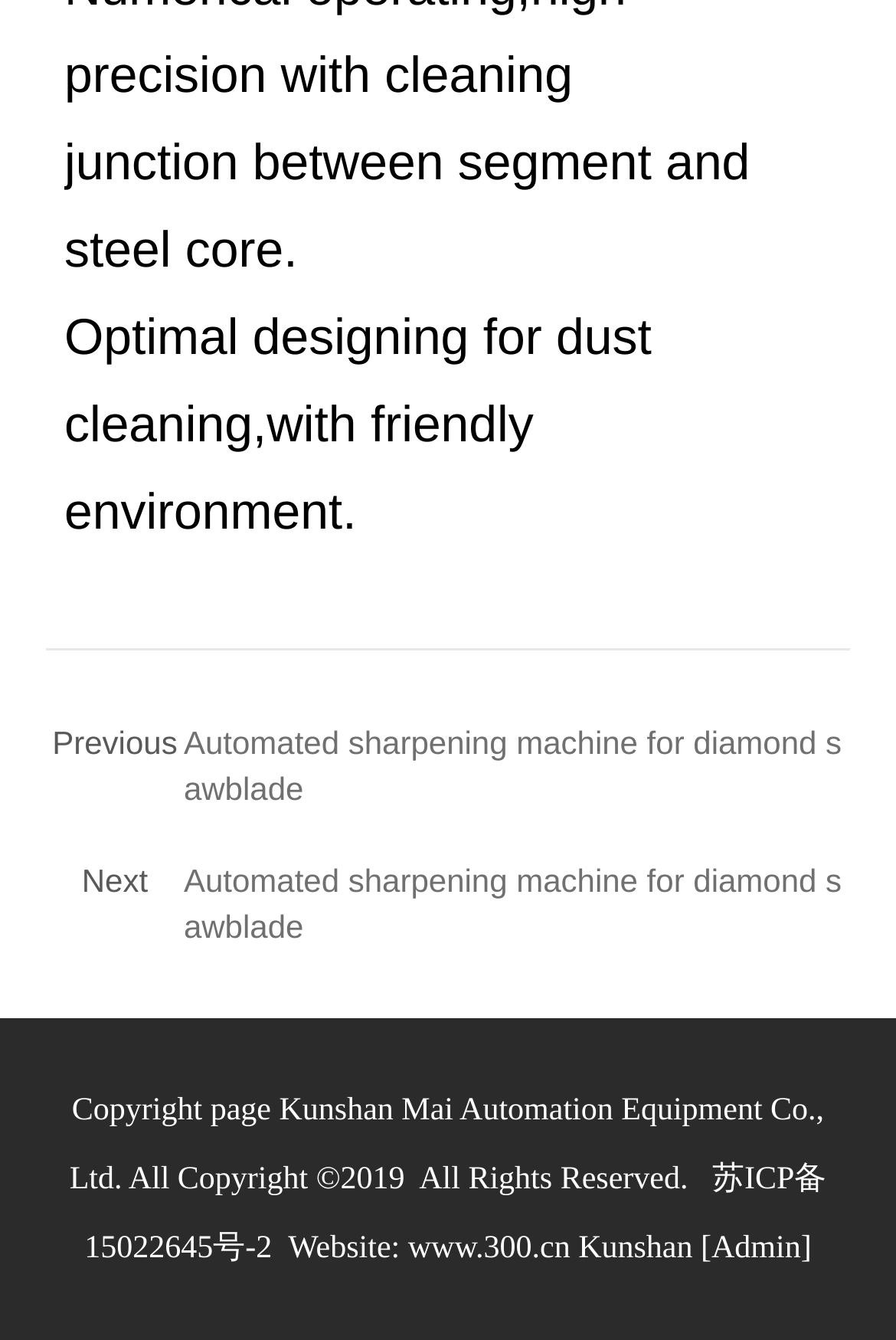Given the element description: "www.300.cn", predict the bounding box coordinates of this UI element. The coordinates must be four float numbers between 0 and 1, given as [left, top, right, bottom].

[0.455, 0.919, 0.636, 0.945]